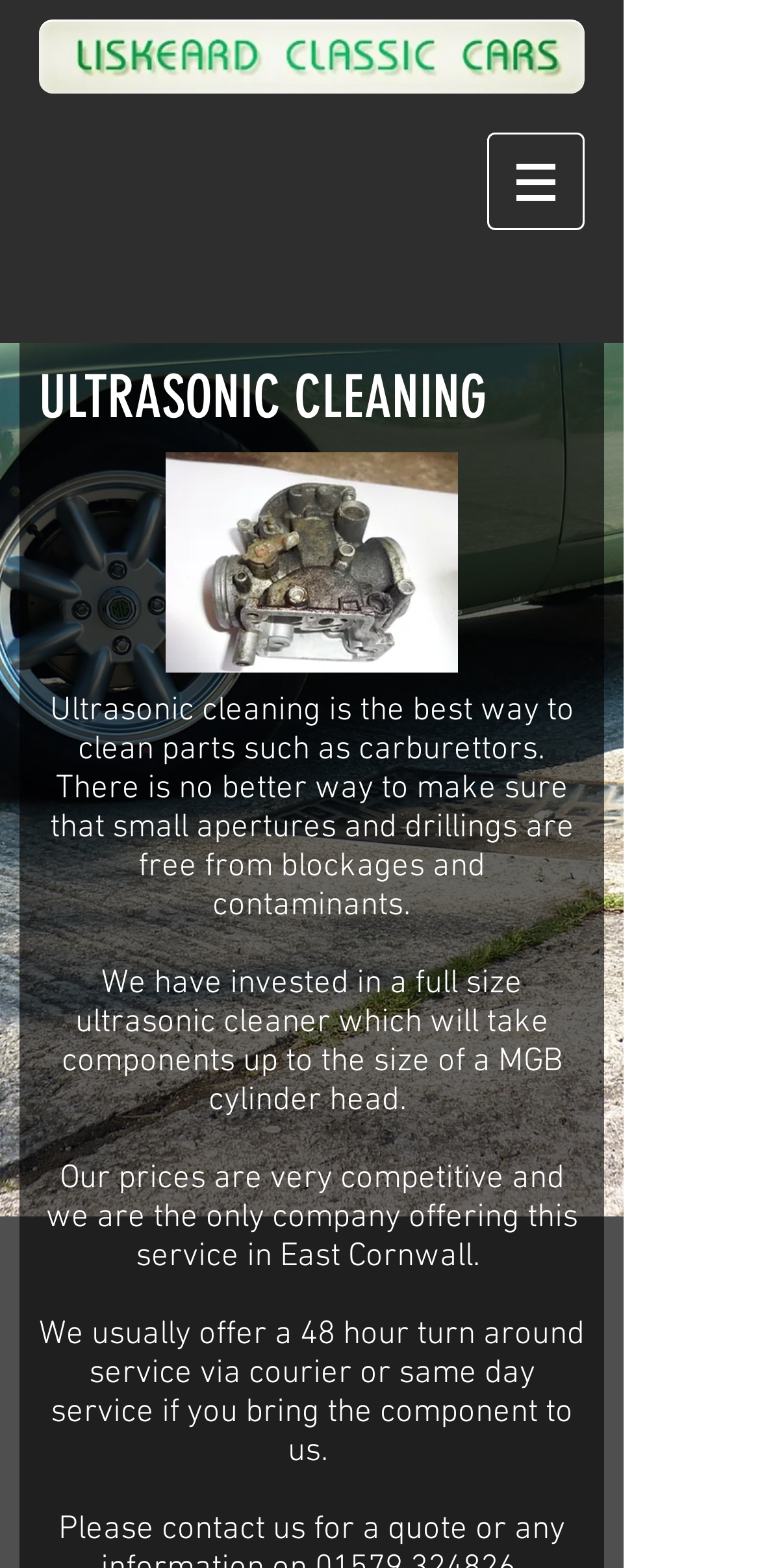Using the elements shown in the image, answer the question comprehensively: What is the main service offered by this company?

Based on the webpage content, the company provides ultrasonic cleaning services for parts such as carburettors, and they have invested in a full-size ultrasonic cleaner.